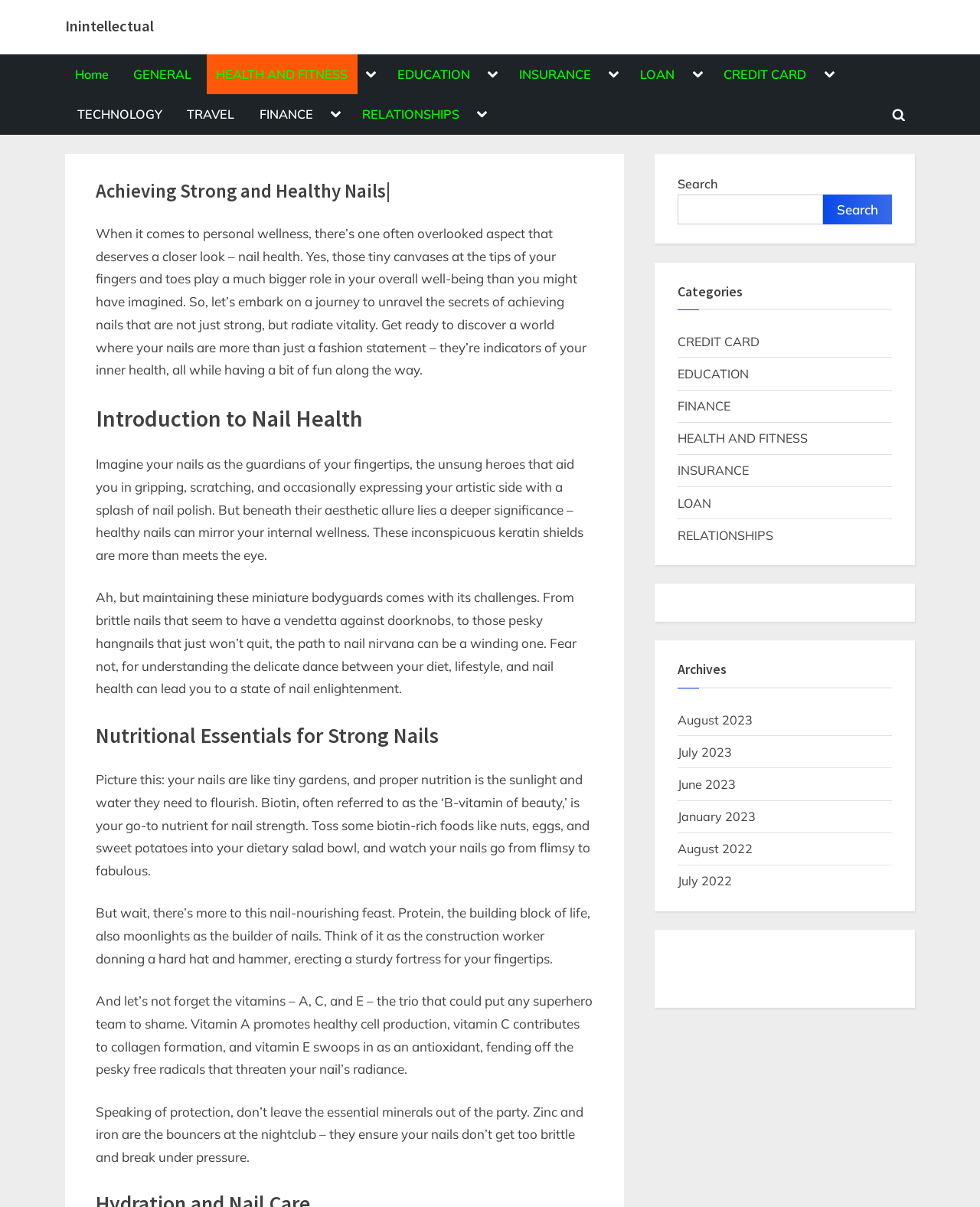Pinpoint the bounding box coordinates of the area that should be clicked to complete the following instruction: "Click on the 'TECHNOLOGY' link". The coordinates must be given as four float numbers between 0 and 1, i.e., [left, top, right, bottom].

[0.069, 0.078, 0.176, 0.111]